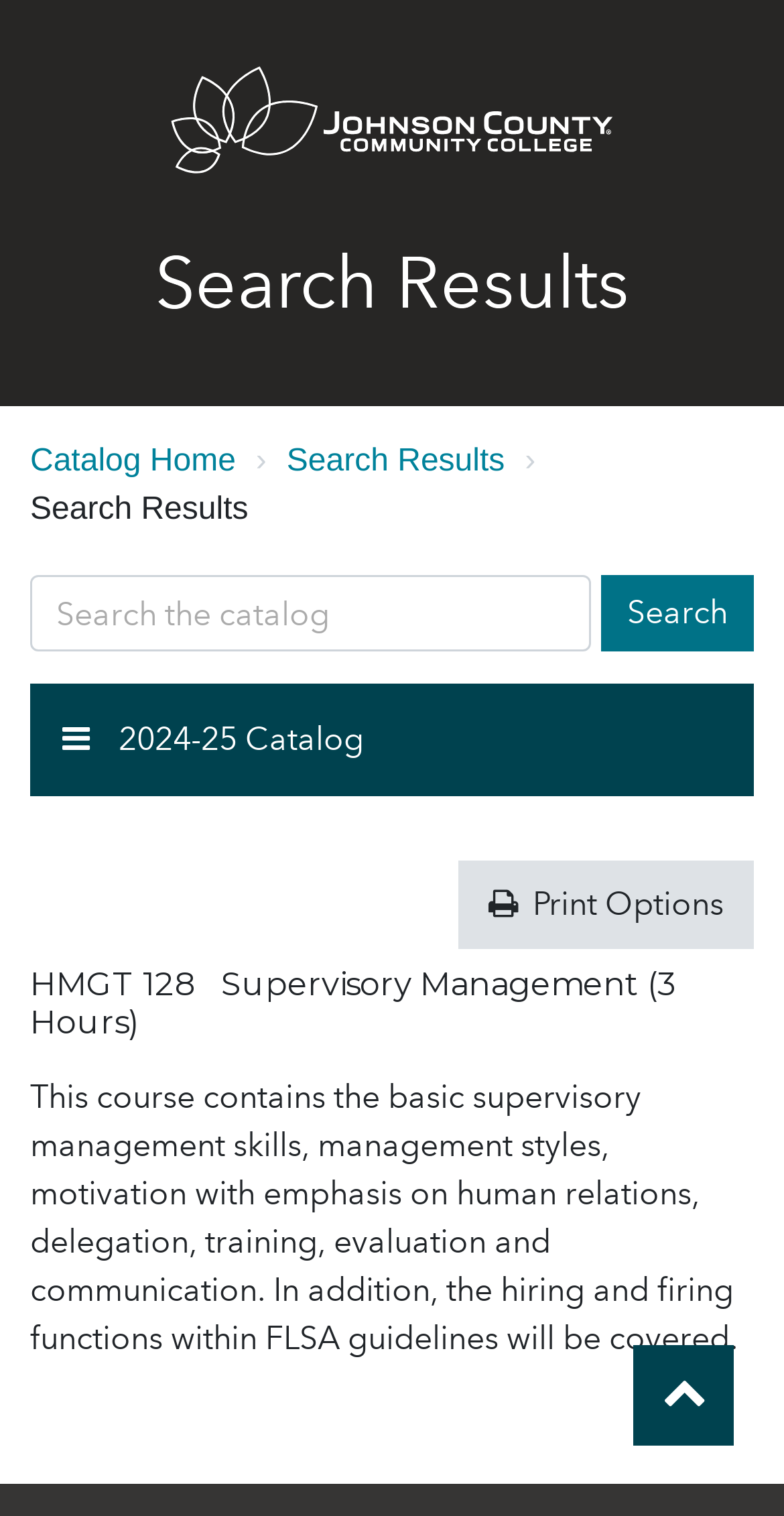Provide a short, one-word or phrase answer to the question below:
What is the function of the 'Back to top' link?

Go back to top of page